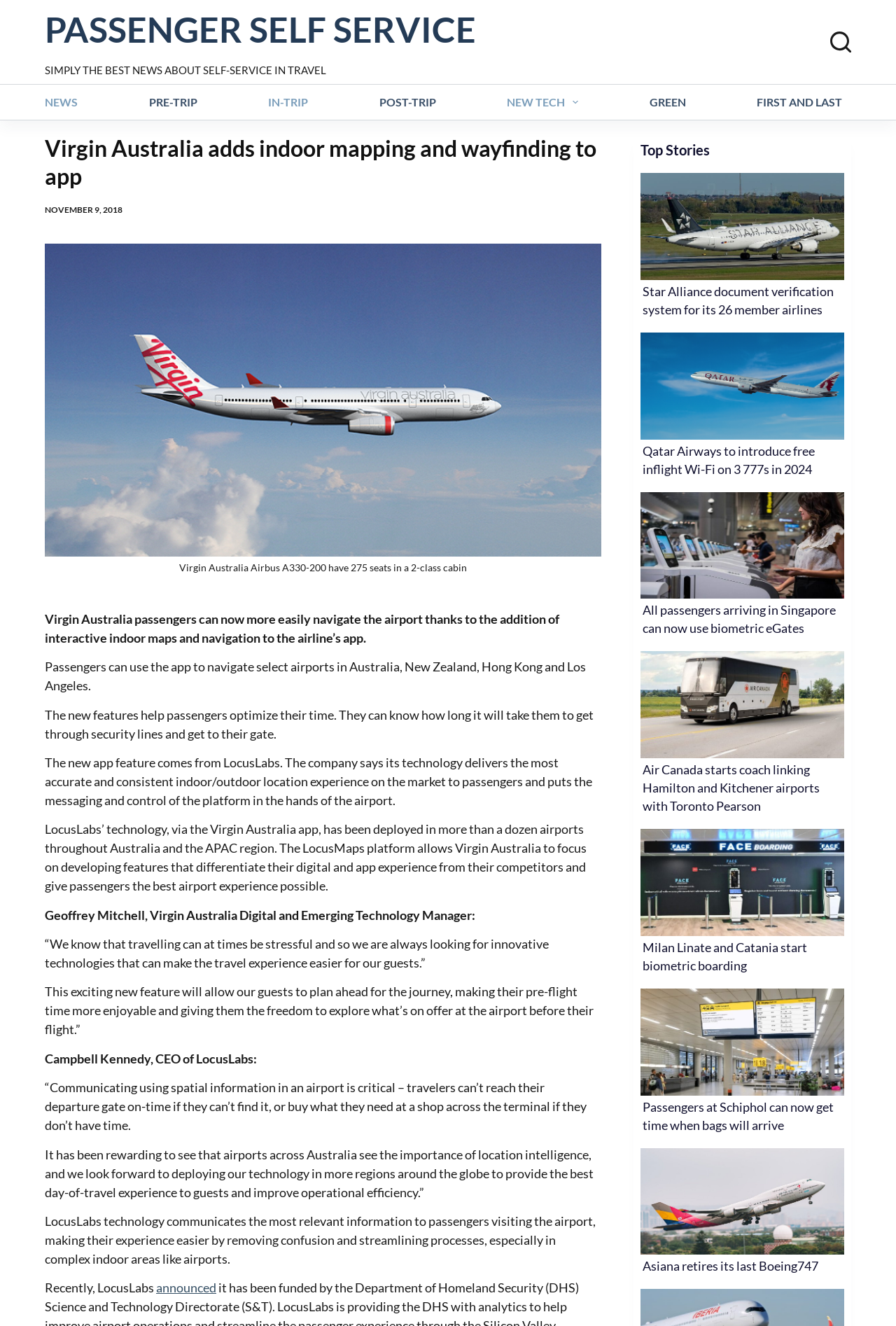Locate the bounding box coordinates of the element's region that should be clicked to carry out the following instruction: "Click the 'Expand dropdown menu' button". The coordinates need to be four float numbers between 0 and 1, i.e., [left, top, right, bottom].

[0.633, 0.071, 0.652, 0.083]